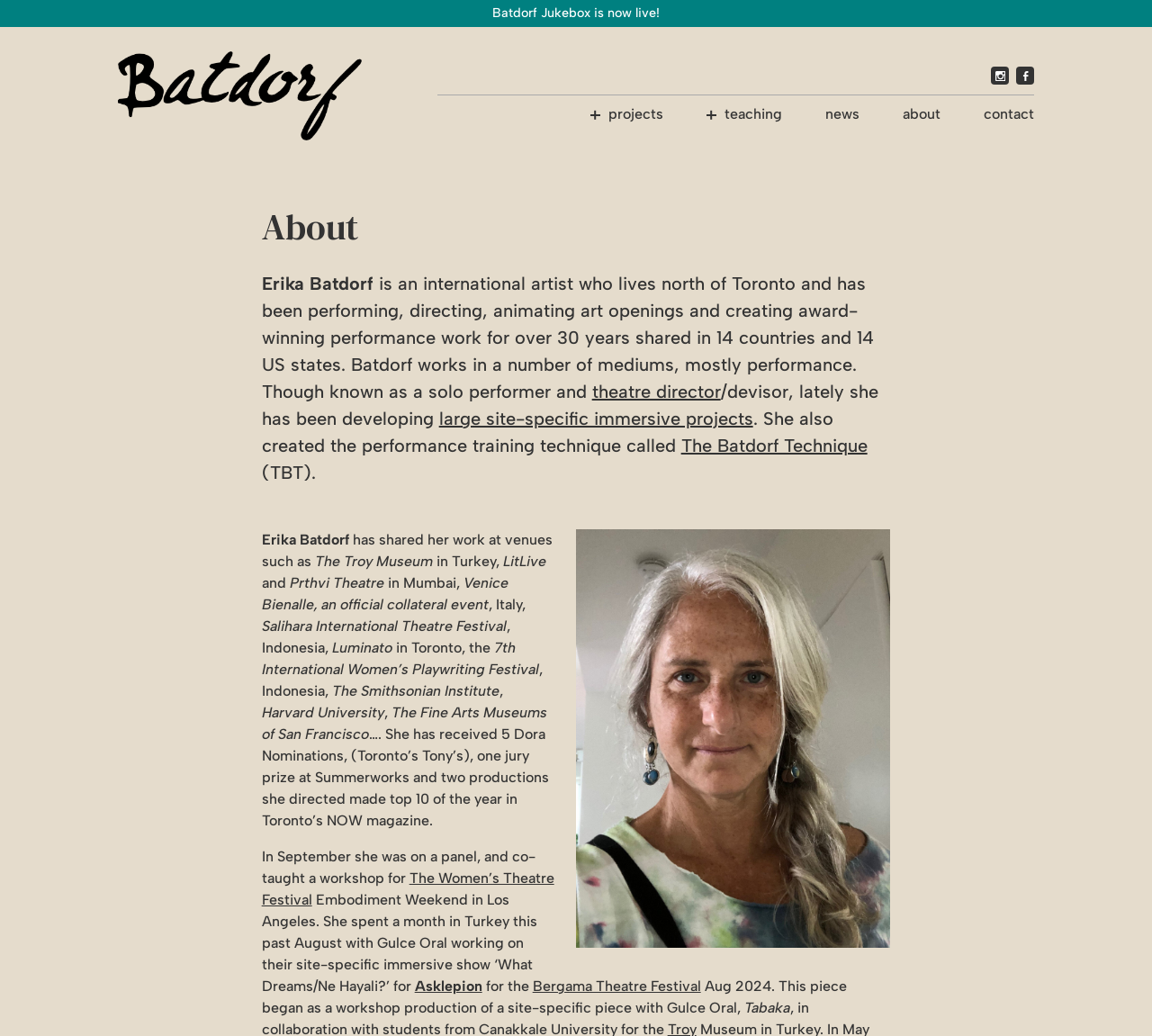Determine the bounding box of the UI component based on this description: "theatre director". The bounding box coordinates should be four float values between 0 and 1, i.e., [left, top, right, bottom].

[0.514, 0.367, 0.626, 0.388]